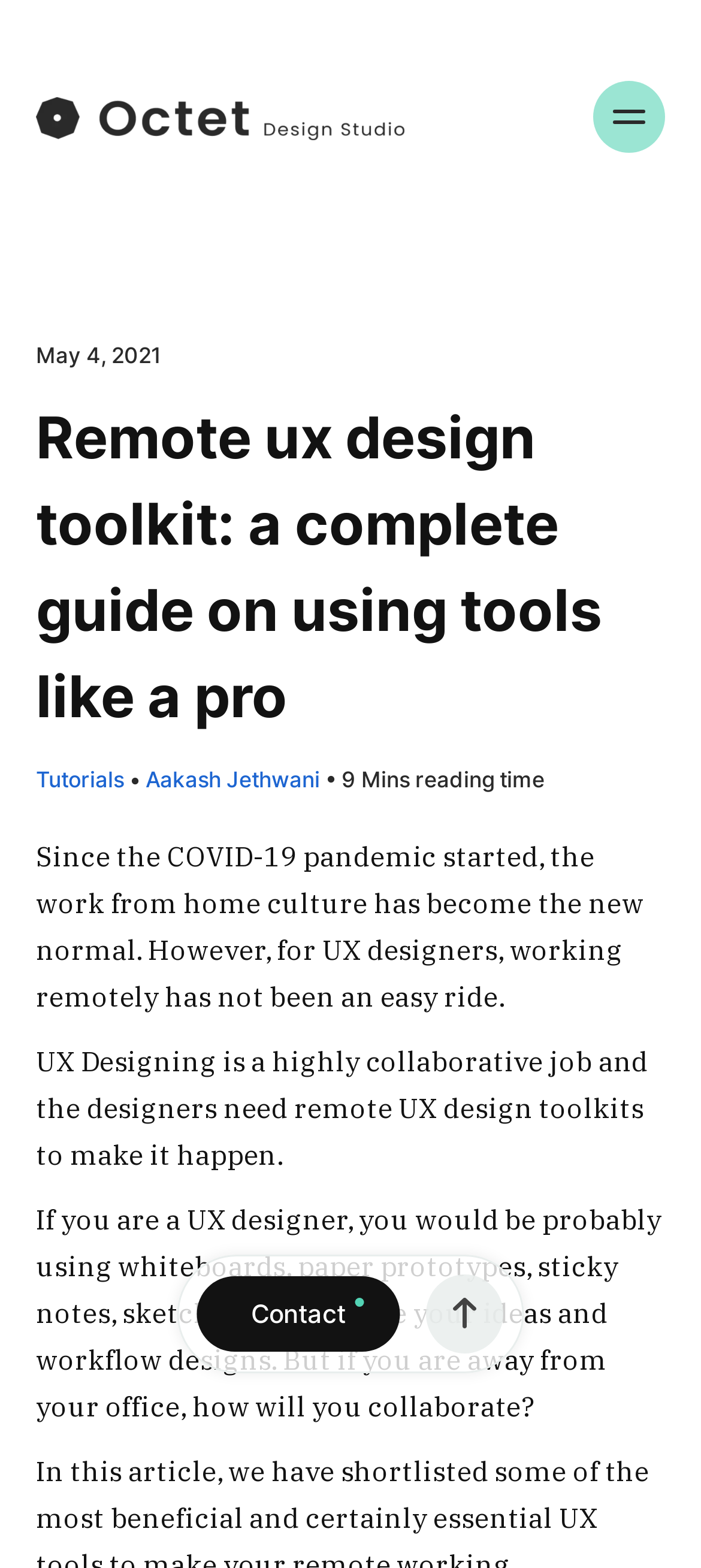Please reply to the following question with a single word or a short phrase:
What is the text on the button with the bounding box coordinates [0.846, 0.052, 0.949, 0.097]?

Open Navigation Menu